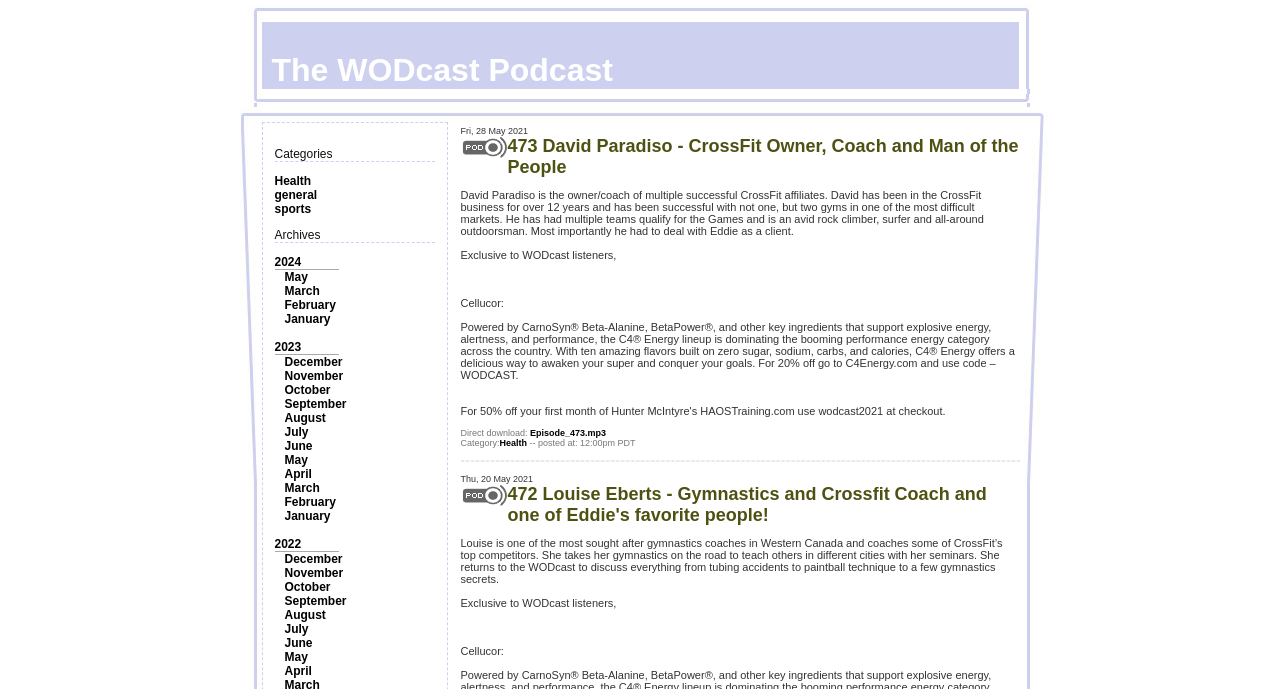What is the date of the podcast episode?
Based on the screenshot, provide a one-word or short-phrase response.

Fri, 28 May 2021